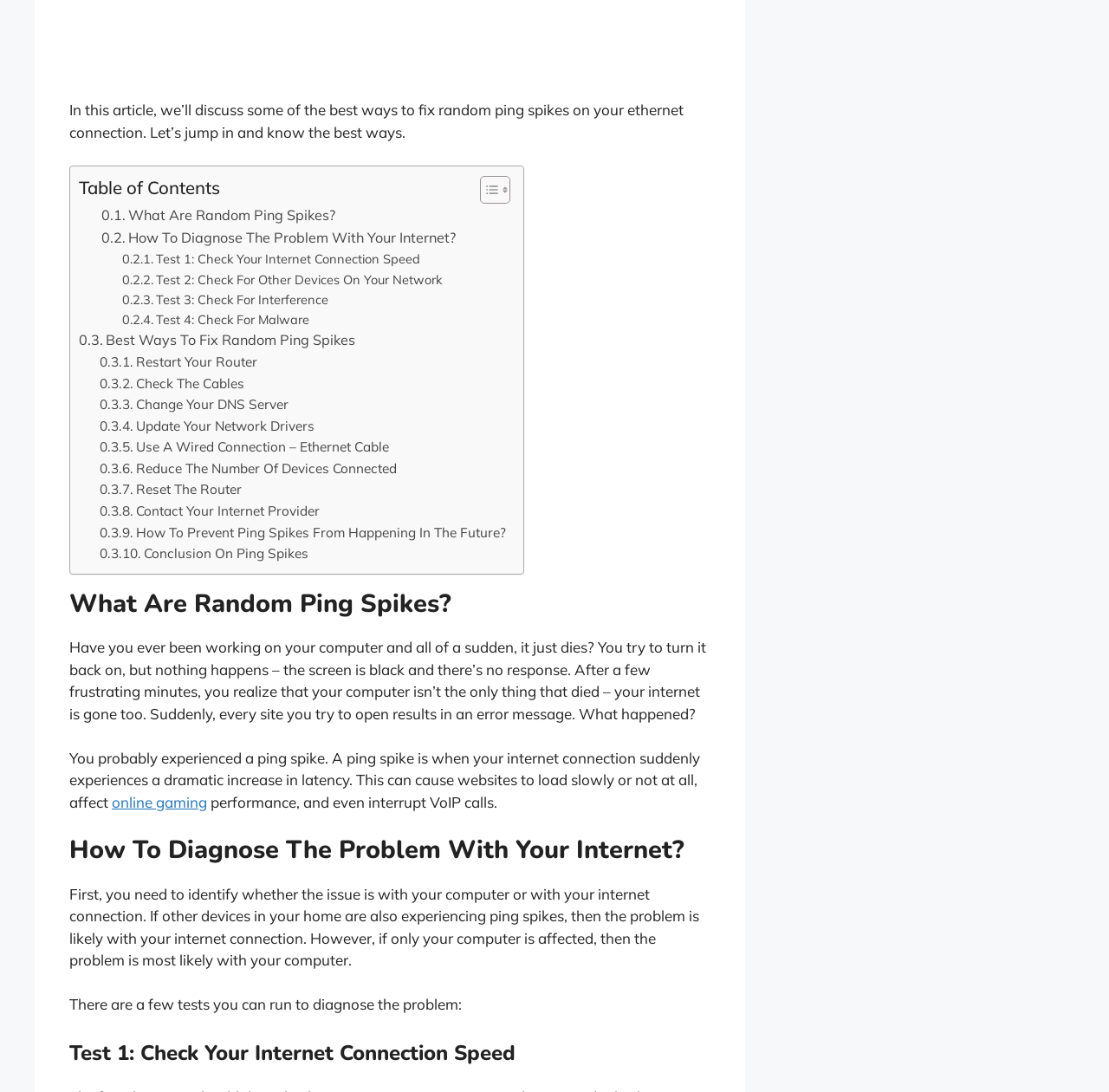Find the bounding box coordinates of the element to click in order to complete the given instruction: "Check Test 1: Check Your Internet Connection Speed."

[0.11, 0.228, 0.379, 0.247]